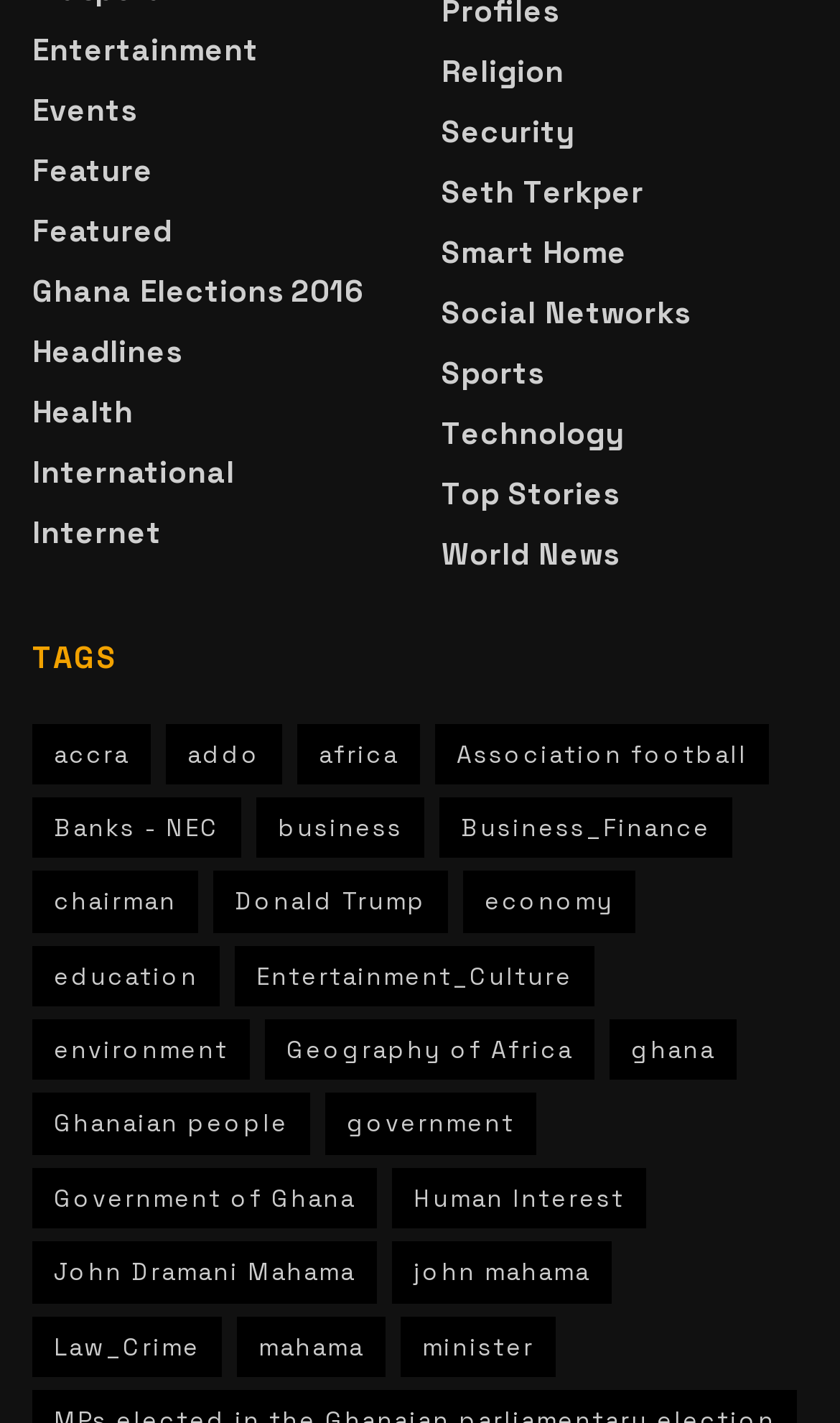Give a concise answer using one word or a phrase to the following question:
How many categories are there in the TAGS section?

30